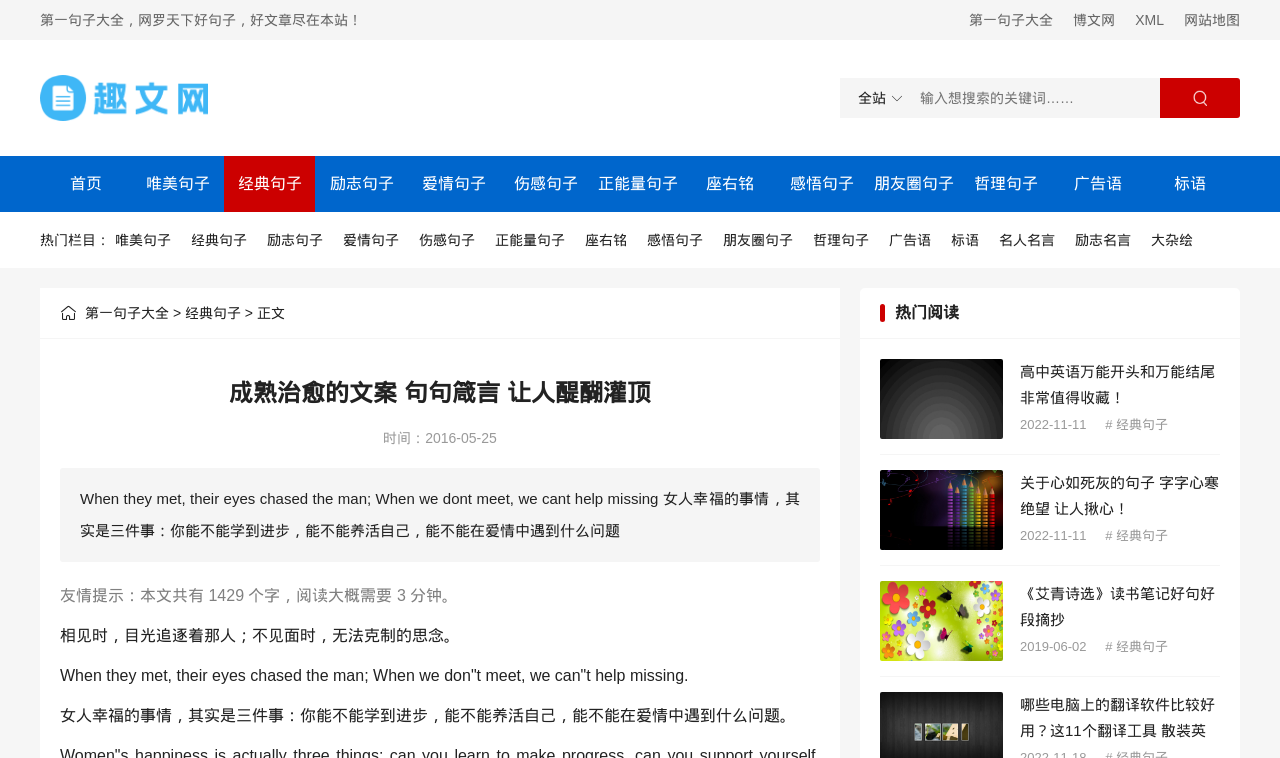Identify the bounding box coordinates for the region of the element that should be clicked to carry out the instruction: "search for keywords". The bounding box coordinates should be four float numbers between 0 and 1, i.e., [left, top, right, bottom].

[0.719, 0.103, 0.906, 0.156]